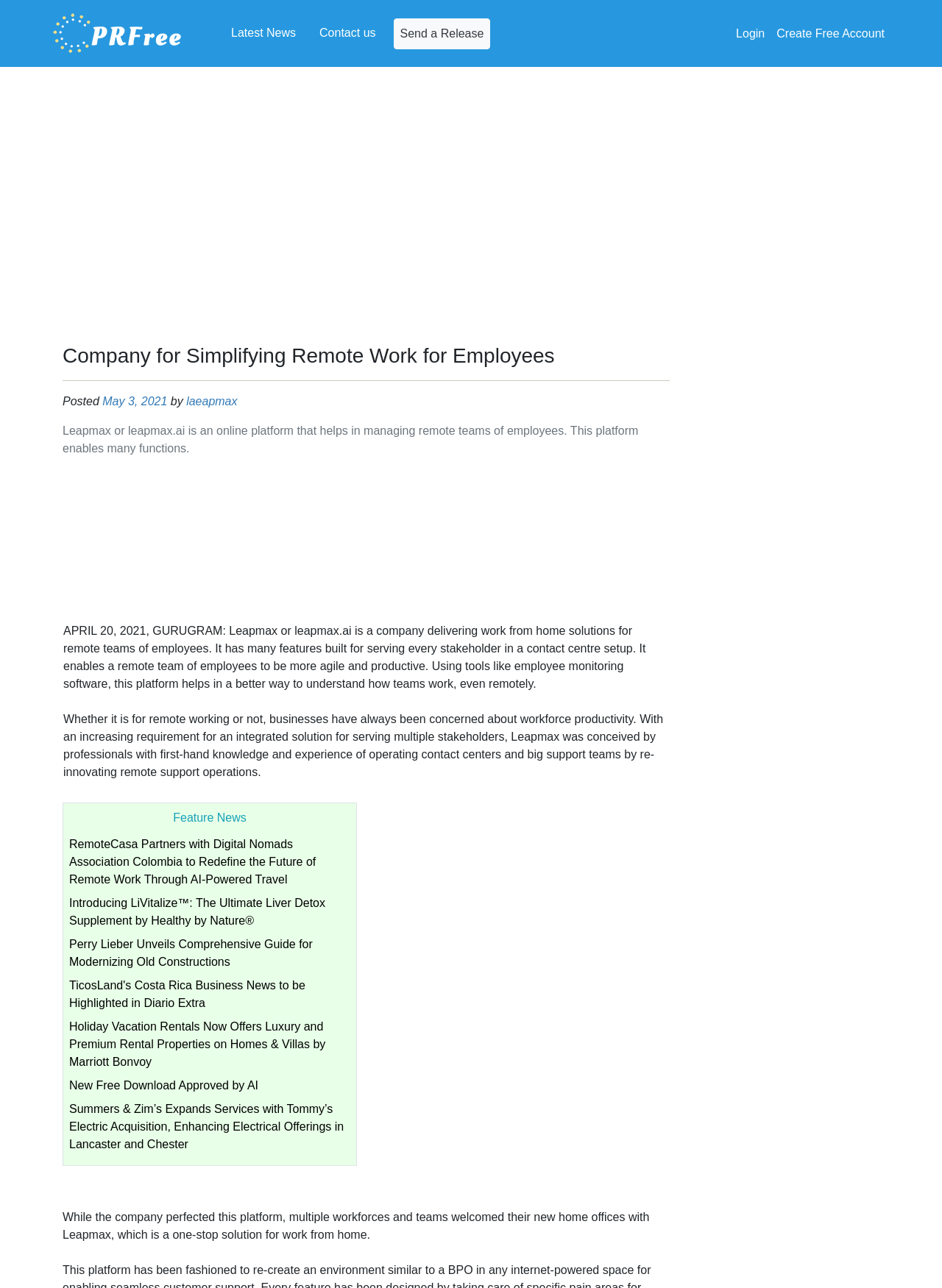Could you specify the bounding box coordinates for the clickable section to complete the following instruction: "Send a release"?

[0.418, 0.014, 0.521, 0.038]